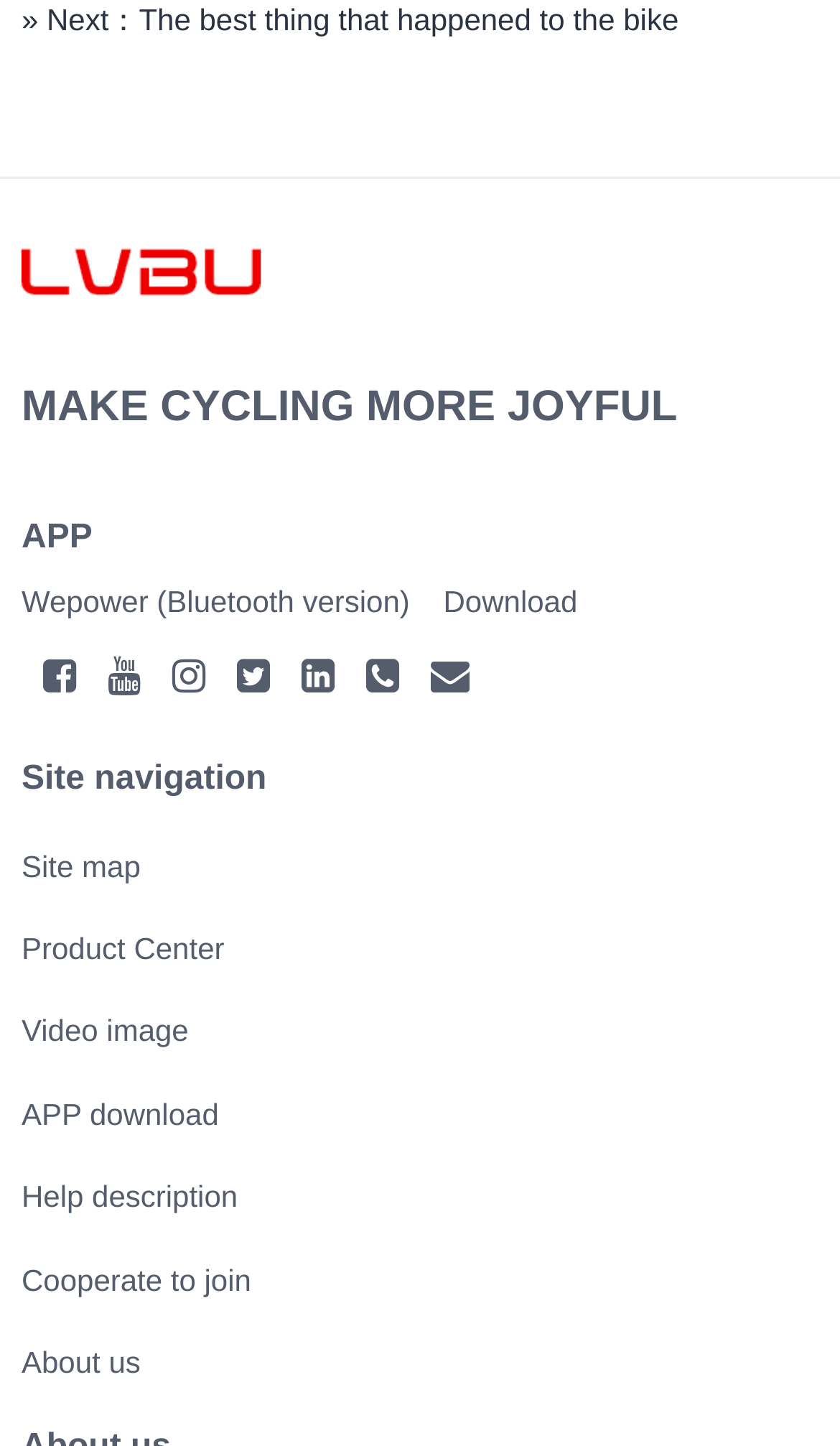From the screenshot, find the bounding box of the UI element matching this description: "APP download". Supply the bounding box coordinates in the form [left, top, right, bottom], each a float between 0 and 1.

[0.026, 0.758, 0.26, 0.782]